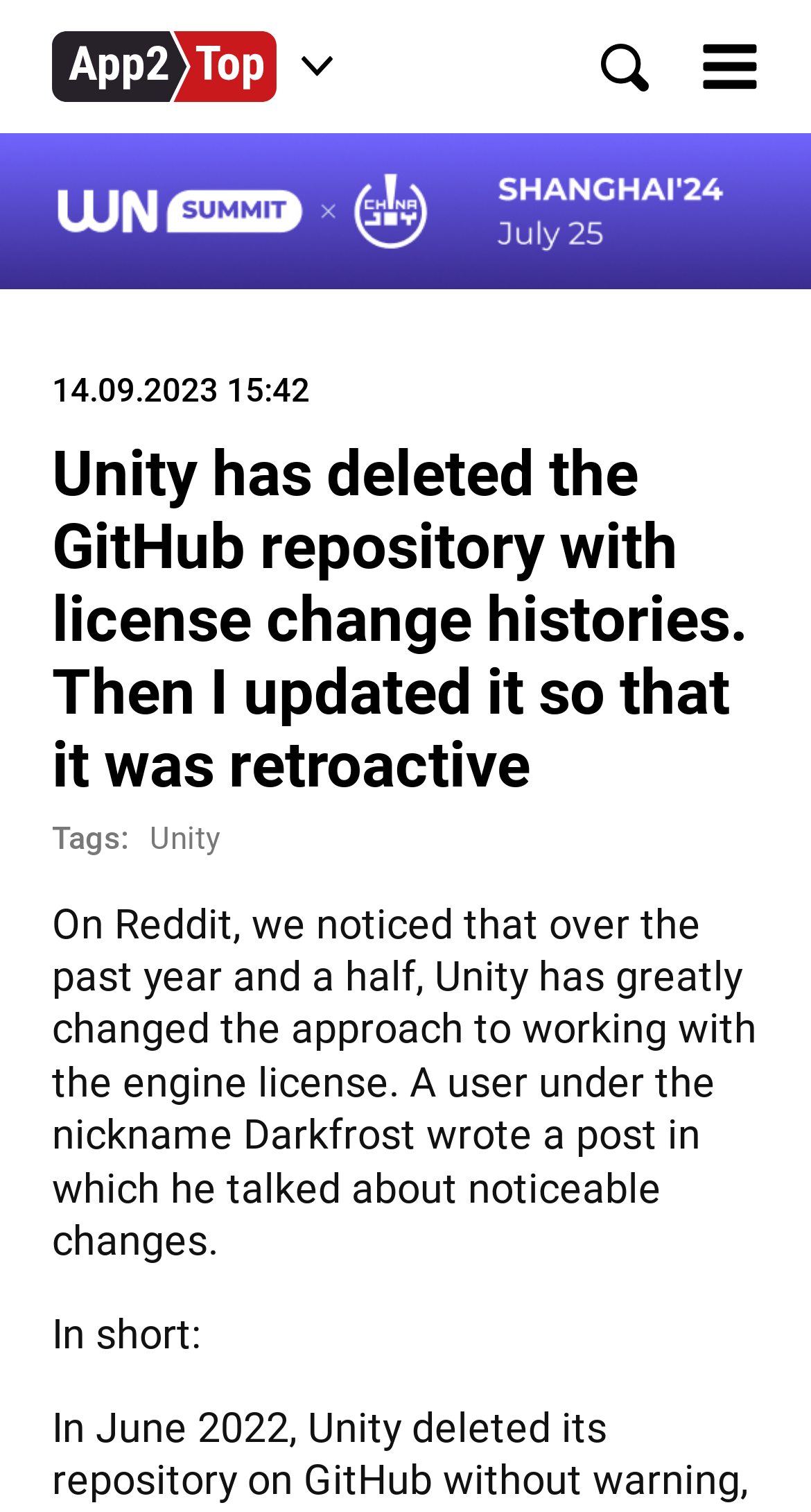Please answer the following query using a single word or phrase: 
What is the text on the top-left corner?

Home